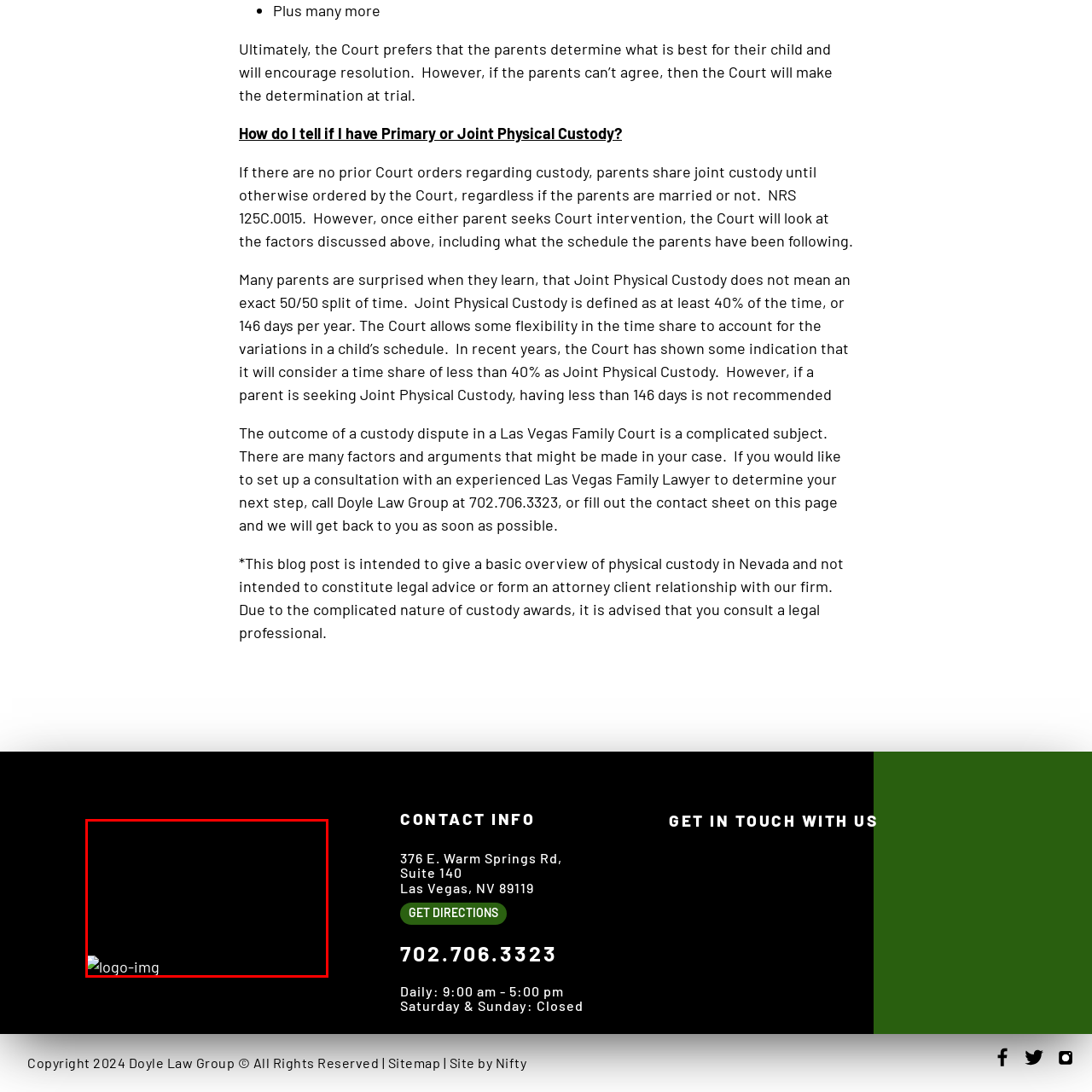Give a detailed account of the visual elements present in the image highlighted by the red border.

The image features the logo of Doyle Law Group, situated prominently on the webpage. The logo is essential for brand recognition and reflects the firm’s identity as a legal service provider. Below the logo, the layout includes additional informational elements, indicating the firm's contact details and operational hours. This positioning underscores the firm's commitment to accessibility and client engagement, highlighting its role in providing legal support in family law and custody matters in Las Vegas, Nevada. The design and placement of the logo reinforce the professional and approachable image the firm aims to project to potential clients.